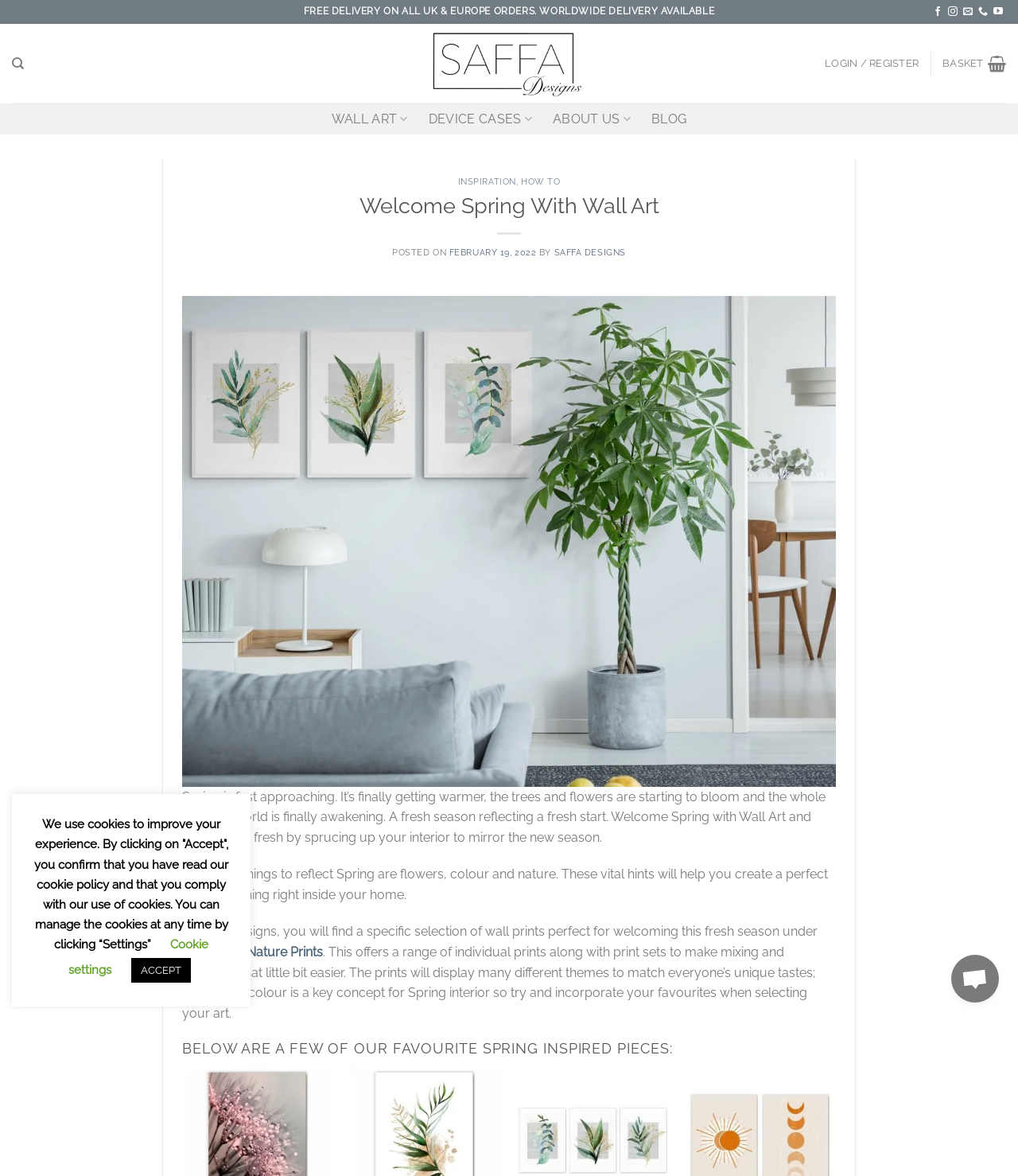Specify the bounding box coordinates of the area to click in order to follow the given instruction: "Read the blog."

[0.64, 0.089, 0.675, 0.113]